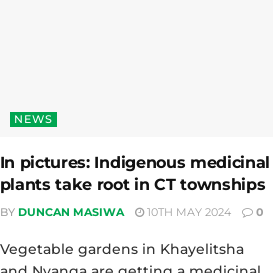Please answer the following question as detailed as possible based on the image: 
What is the category of the article?

The category of the article is determined by reading the caption, which explicitly states that the article falls under the 'News' category.